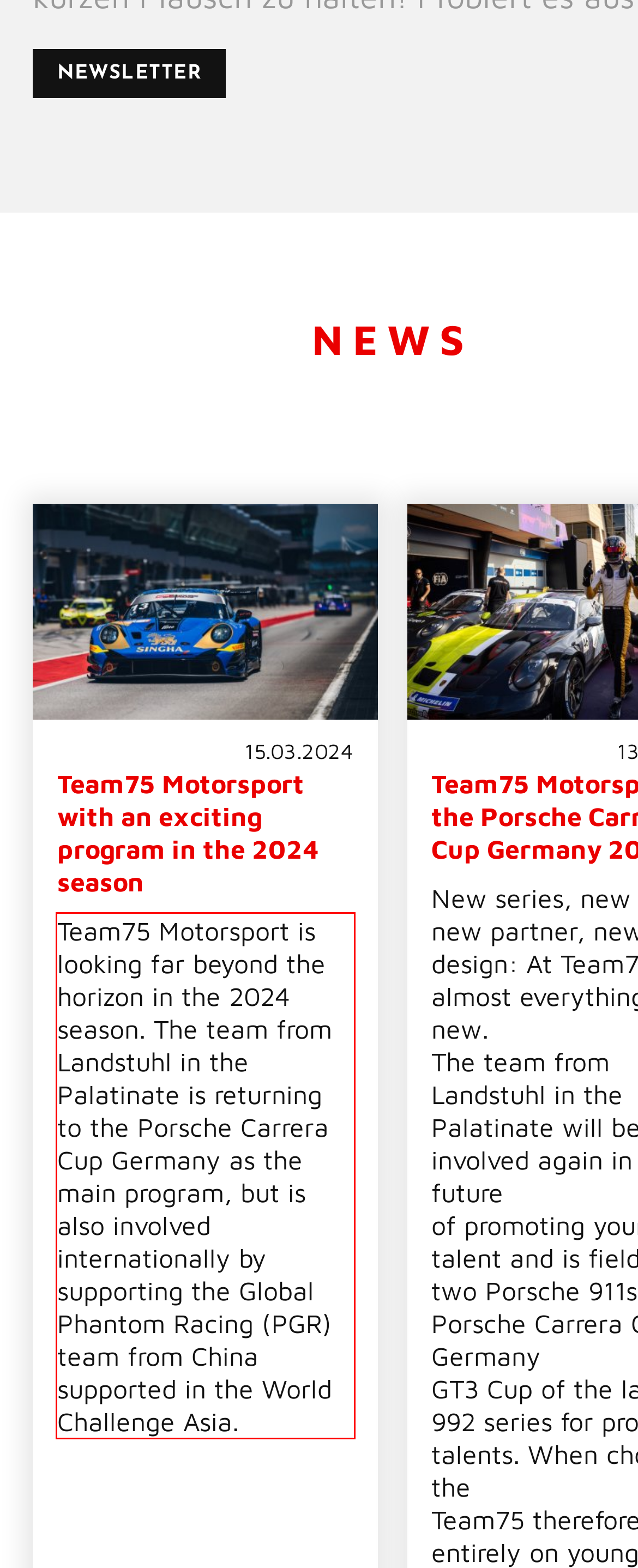Given the screenshot of a webpage, identify the red rectangle bounding box and recognize the text content inside it, generating the extracted text.

Team75 Motorsport is looking far beyond the horizon in the 2024 season. The team from Landstuhl in the Palatinate is returning to the Porsche Carrera Cup Germany as the main program, but is also involved internationally by supporting the Global Phantom Racing (PGR) team from China supported in the World Challenge Asia. READ MORE...